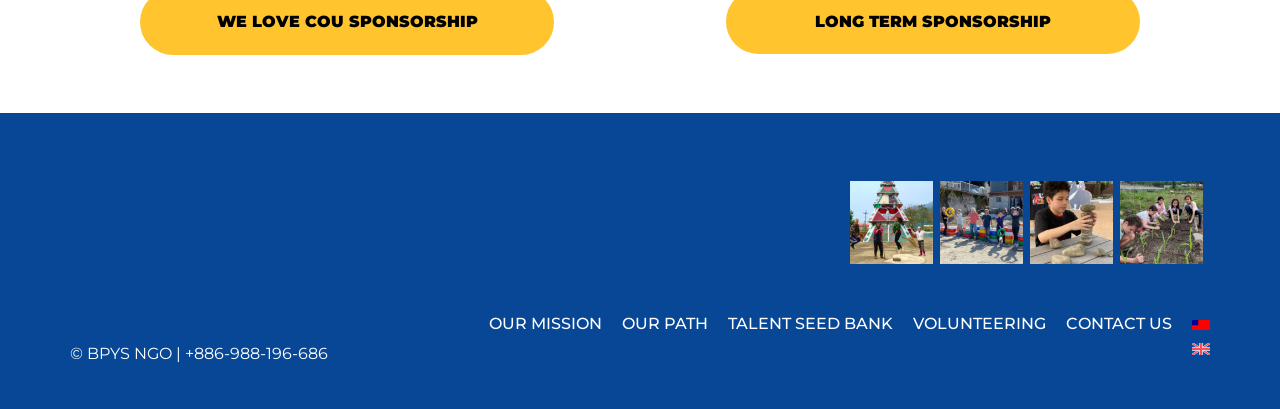What is the purpose of the website?
Please respond to the question with a detailed and thorough explanation.

Based on the structure and content of the webpage, it appears to be a website for a non-governmental organization (NGO), and it provides information about the organization's mission, path, and activities.